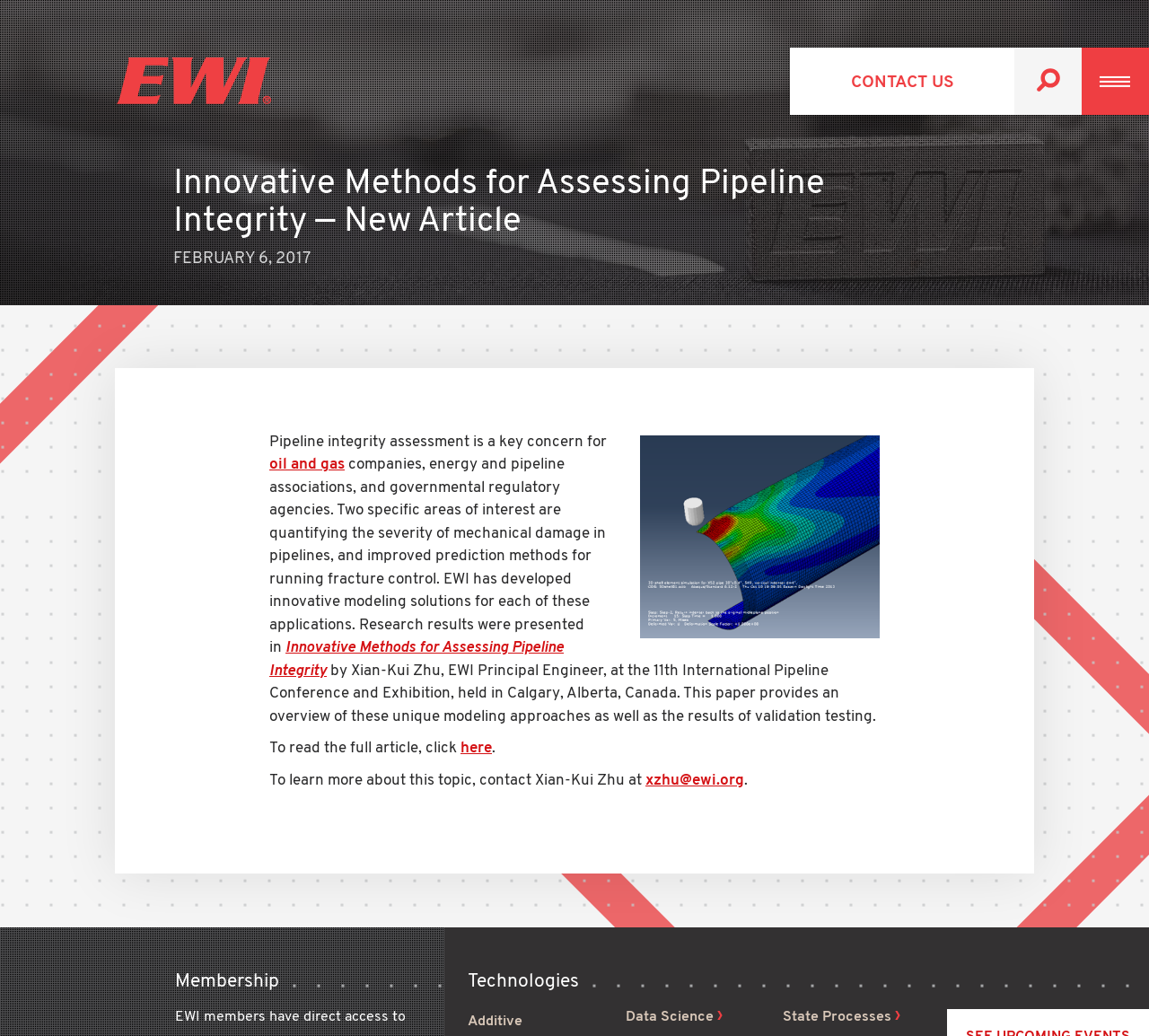Based on what you see in the screenshot, provide a thorough answer to this question: What is the name of the organization that developed innovative modeling solutions?

The name of the organization can be determined by reading the logo 'EWI Logo on Product Example' and the subsequent paragraphs, which mention 'EWI has developed innovative modeling solutions for each of these applications'.